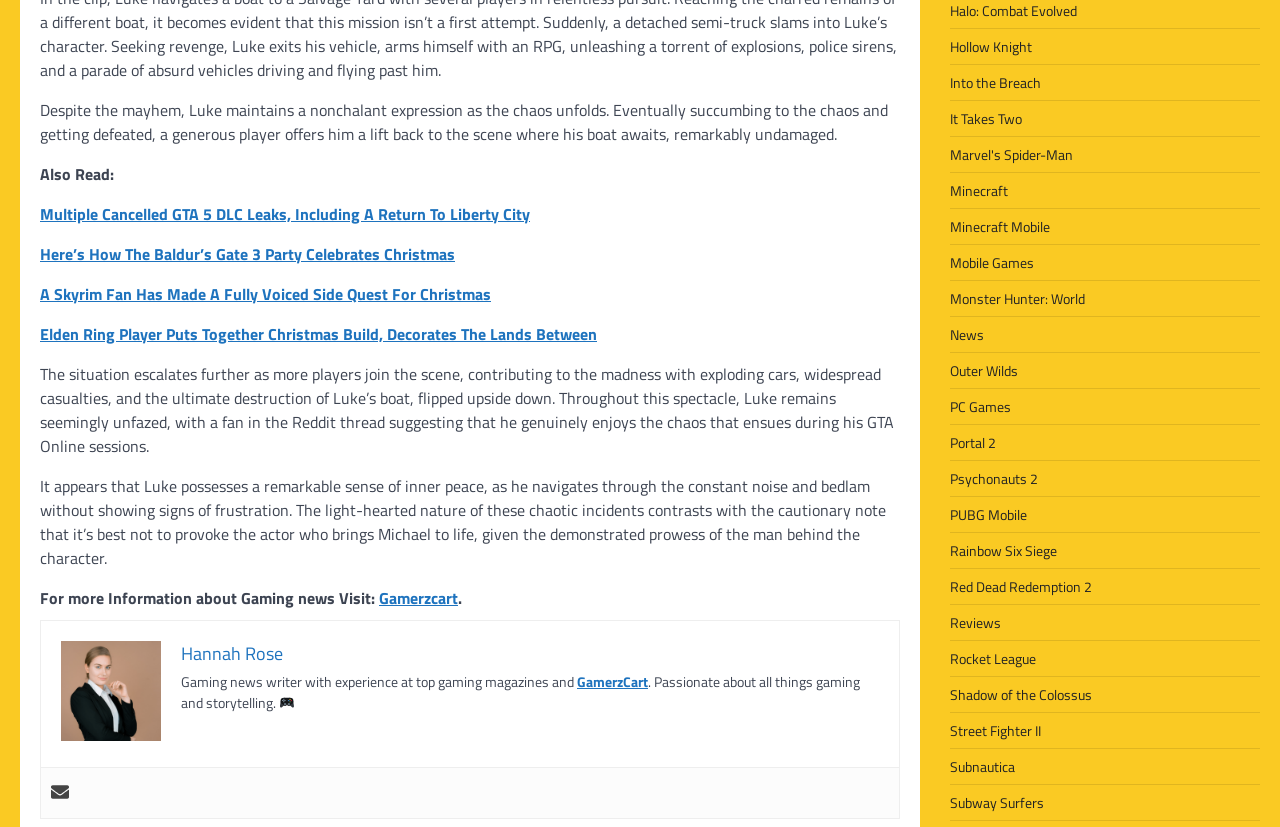What is the name of the website?
Examine the image and give a concise answer in one word or a short phrase.

Gamerzcart